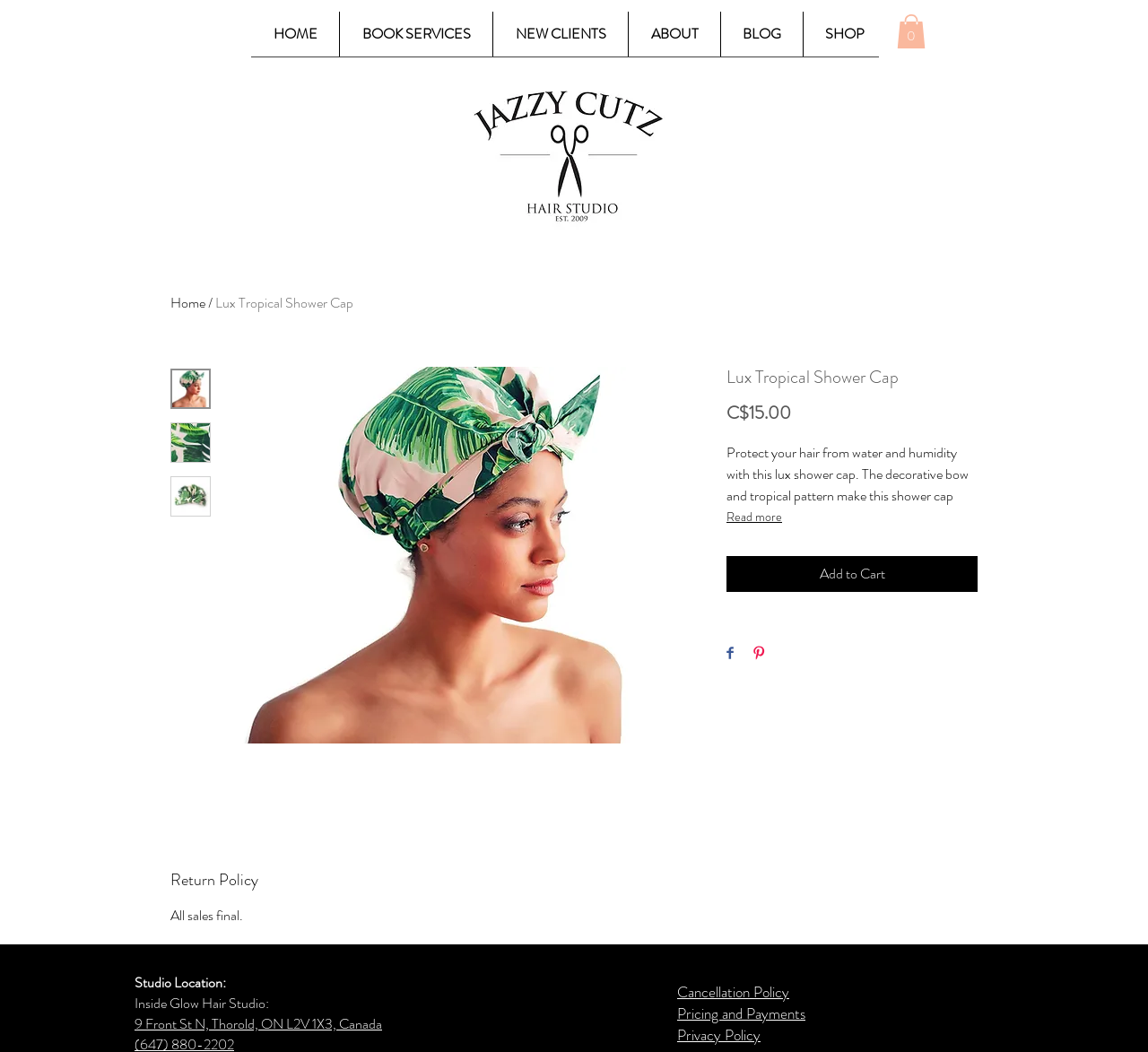Refer to the image and provide a thorough answer to this question:
How many thumbnails are shown for the Lux Tropical Shower Cap?

I counted the number of thumbnails by looking at the product image section, where I saw three buttons labeled 'Thumbnail: Lux Tropical Shower Cap' with corresponding images.